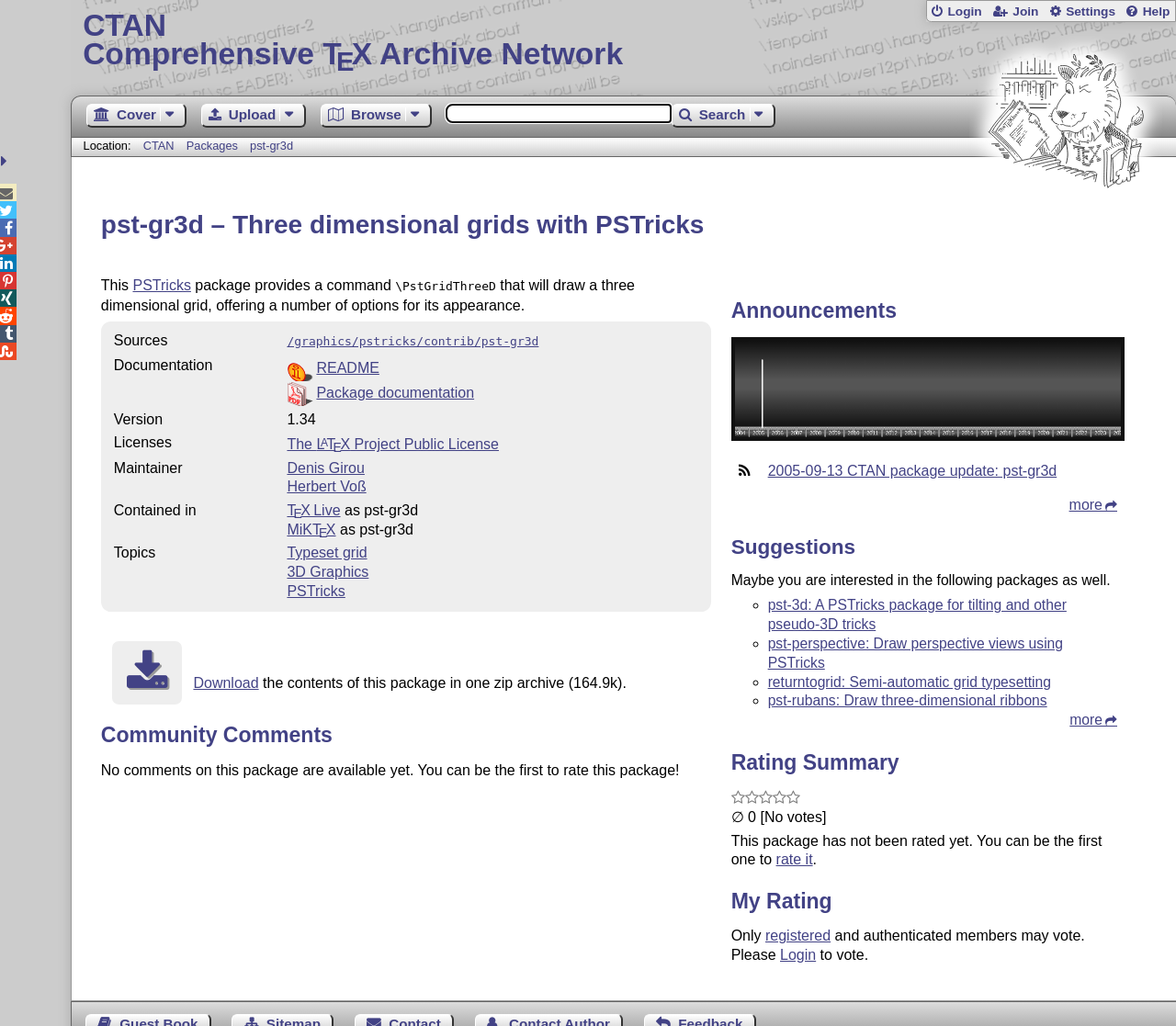What is the name of the package?
Please provide a single word or phrase based on the screenshot.

pst-gr3d